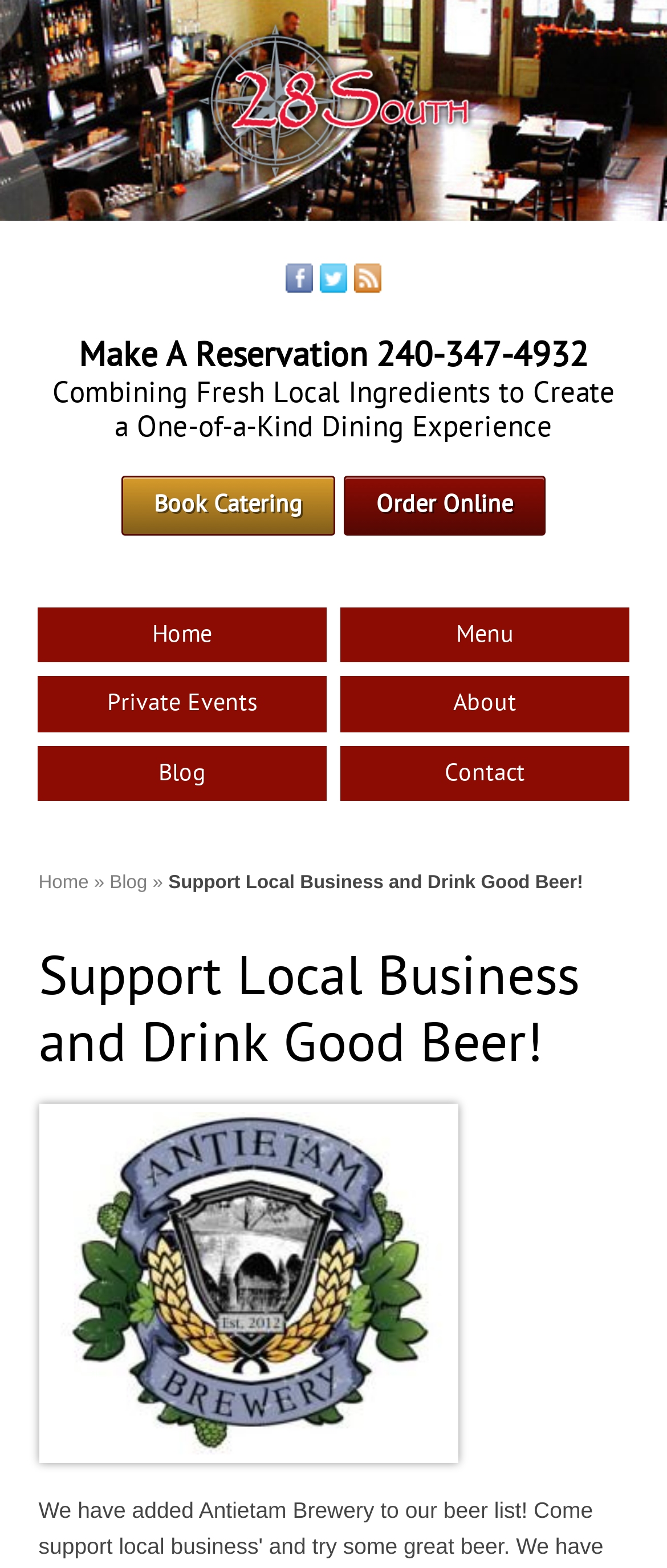Identify the bounding box coordinates of the area you need to click to perform the following instruction: "View the blog by clicking on the blog link".

[0.056, 0.475, 0.49, 0.511]